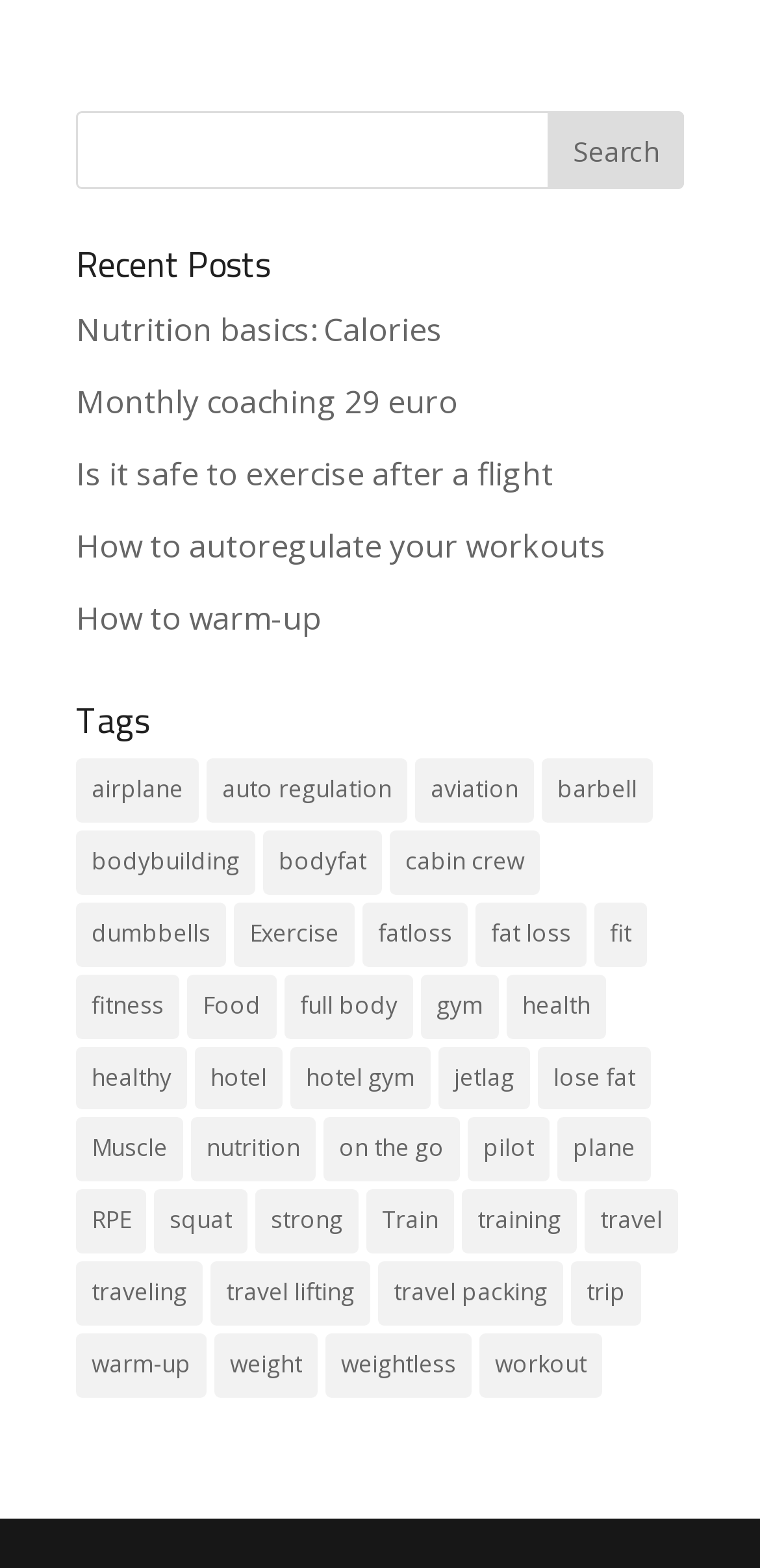Identify the bounding box coordinates of the clickable region required to complete the instruction: "View recent posts". The coordinates should be given as four float numbers within the range of 0 and 1, i.e., [left, top, right, bottom].

[0.1, 0.158, 0.9, 0.193]